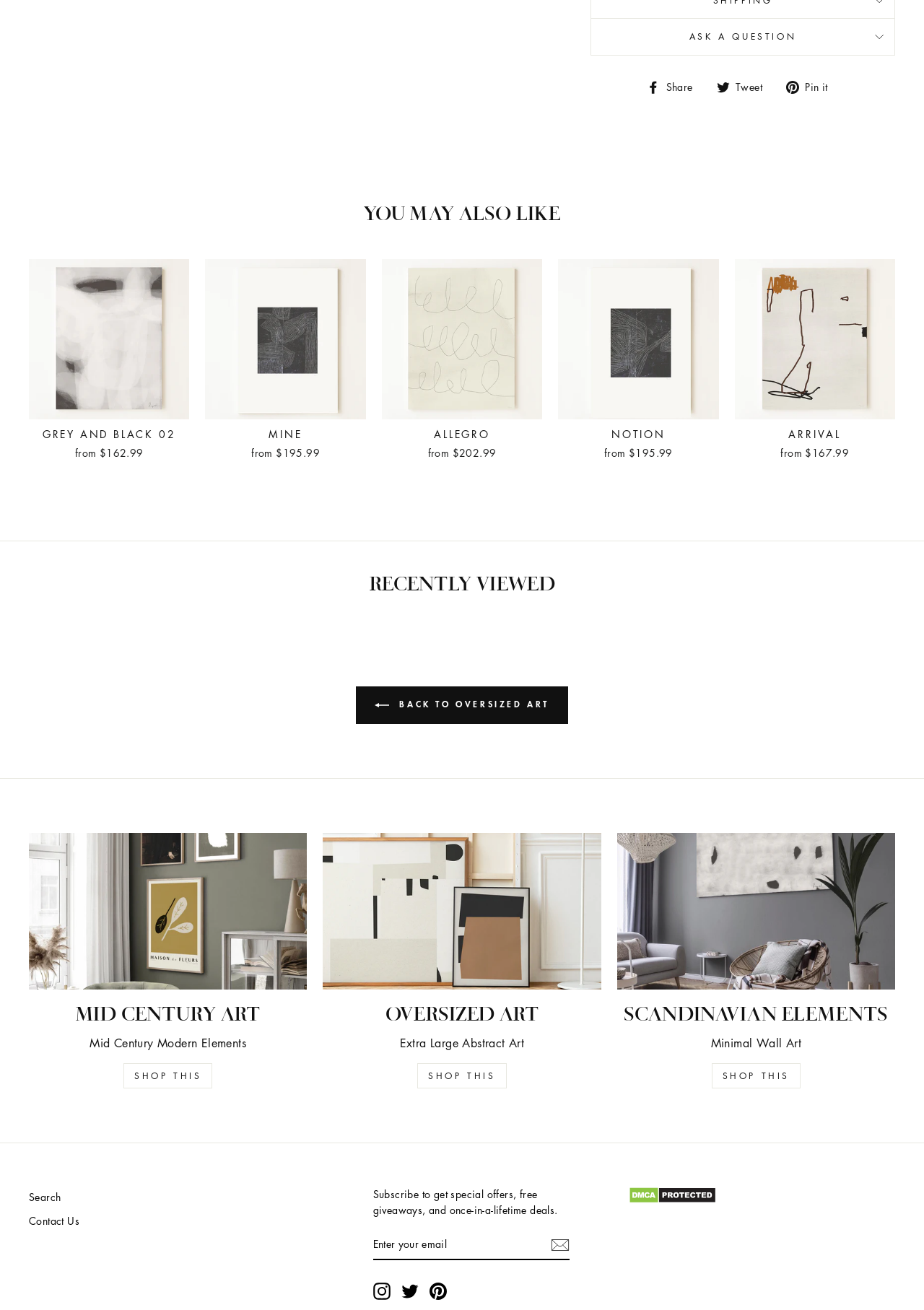Identify the bounding box coordinates of the clickable region required to complete the instruction: "Subscribe to newsletter". The coordinates should be given as four float numbers within the range of 0 and 1, i.e., [left, top, right, bottom].

[0.596, 0.943, 0.616, 0.957]